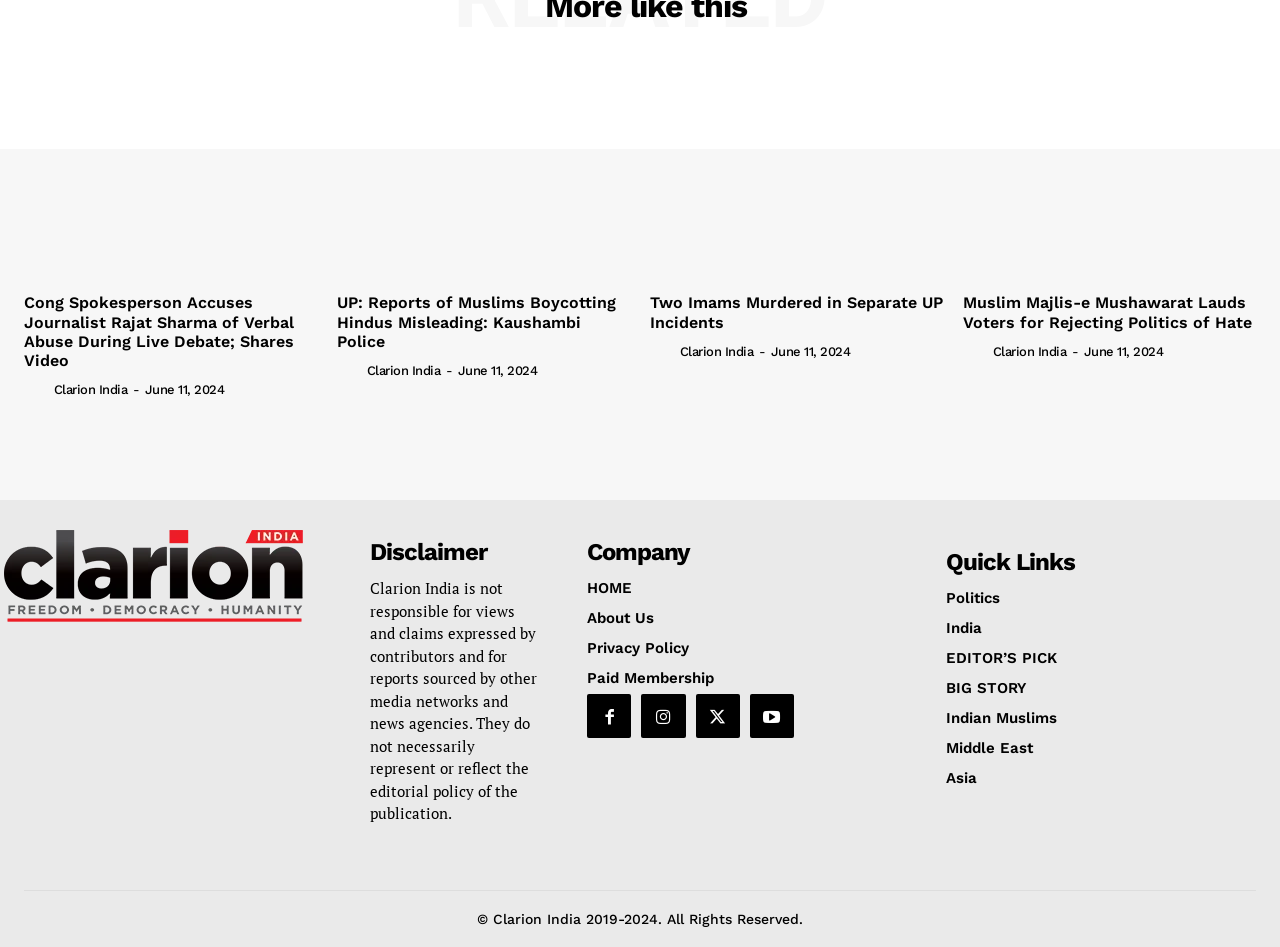What is the date of the news articles?
We need a detailed and meticulous answer to the question.

The date of the news articles can be found below each article title, which is 'June 11, 2024'.